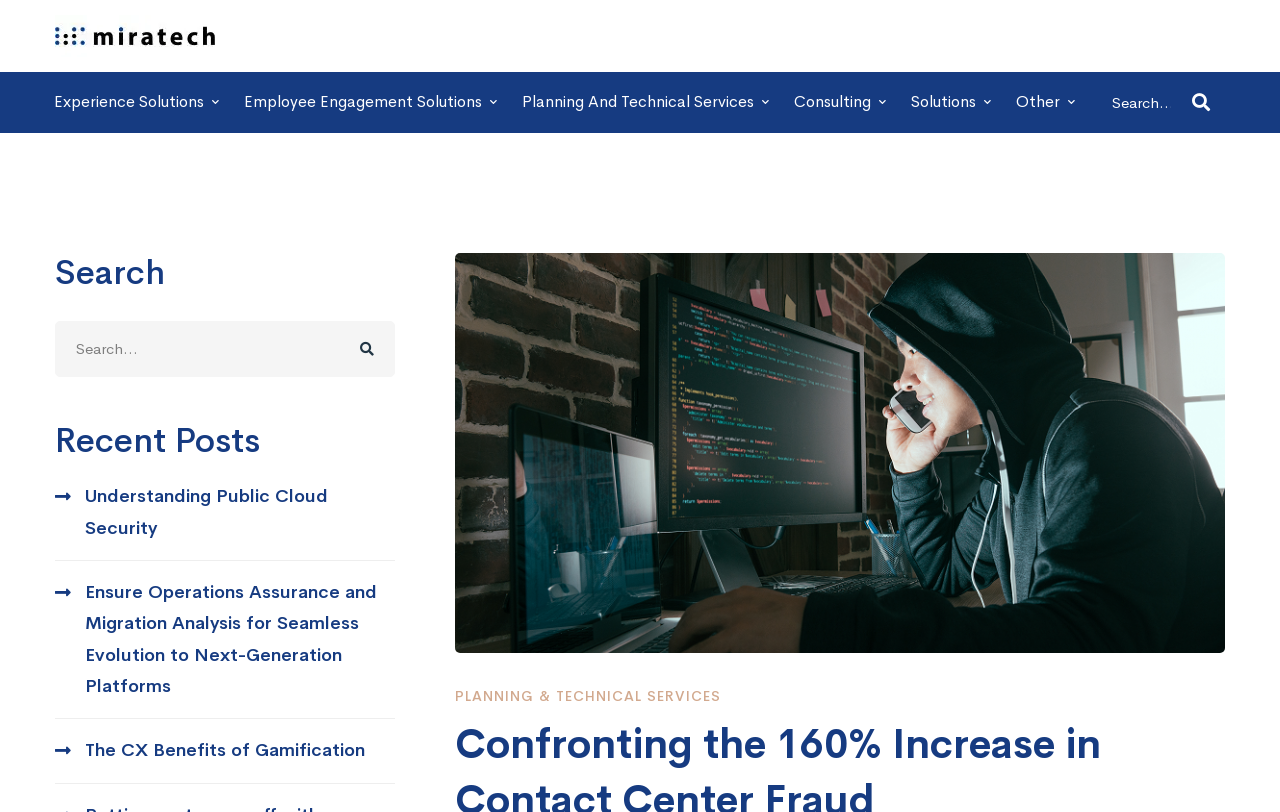Identify the bounding box coordinates of the clickable region necessary to fulfill the following instruction: "Search for something". The bounding box coordinates should be four float numbers between 0 and 1, i.e., [left, top, right, bottom].

[0.853, 0.089, 0.957, 0.163]